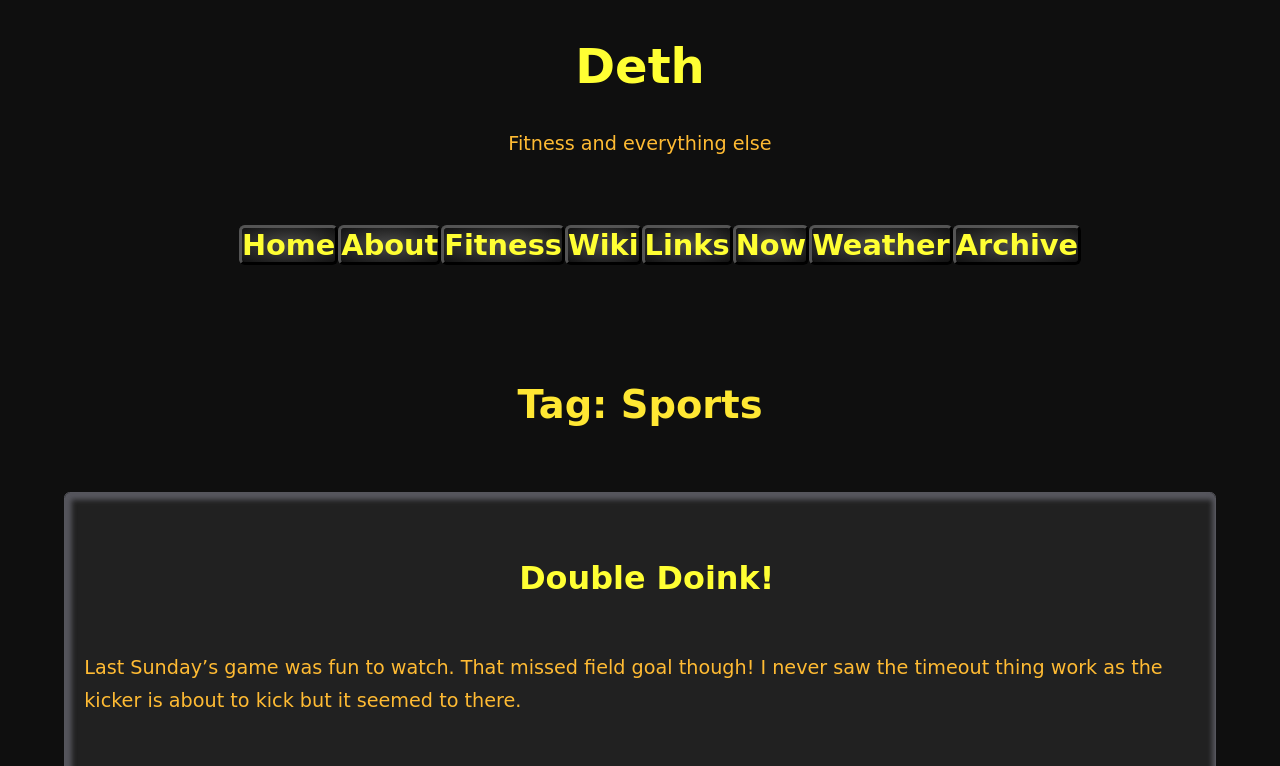What is the category of the posts listed?
Make sure to answer the question with a detailed and comprehensive explanation.

Based on the heading 'Tag: Sports' and the meta description 'Here a list of all the posts tagged with the tag #Sports', it can be inferred that the category of the posts listed is Sports.